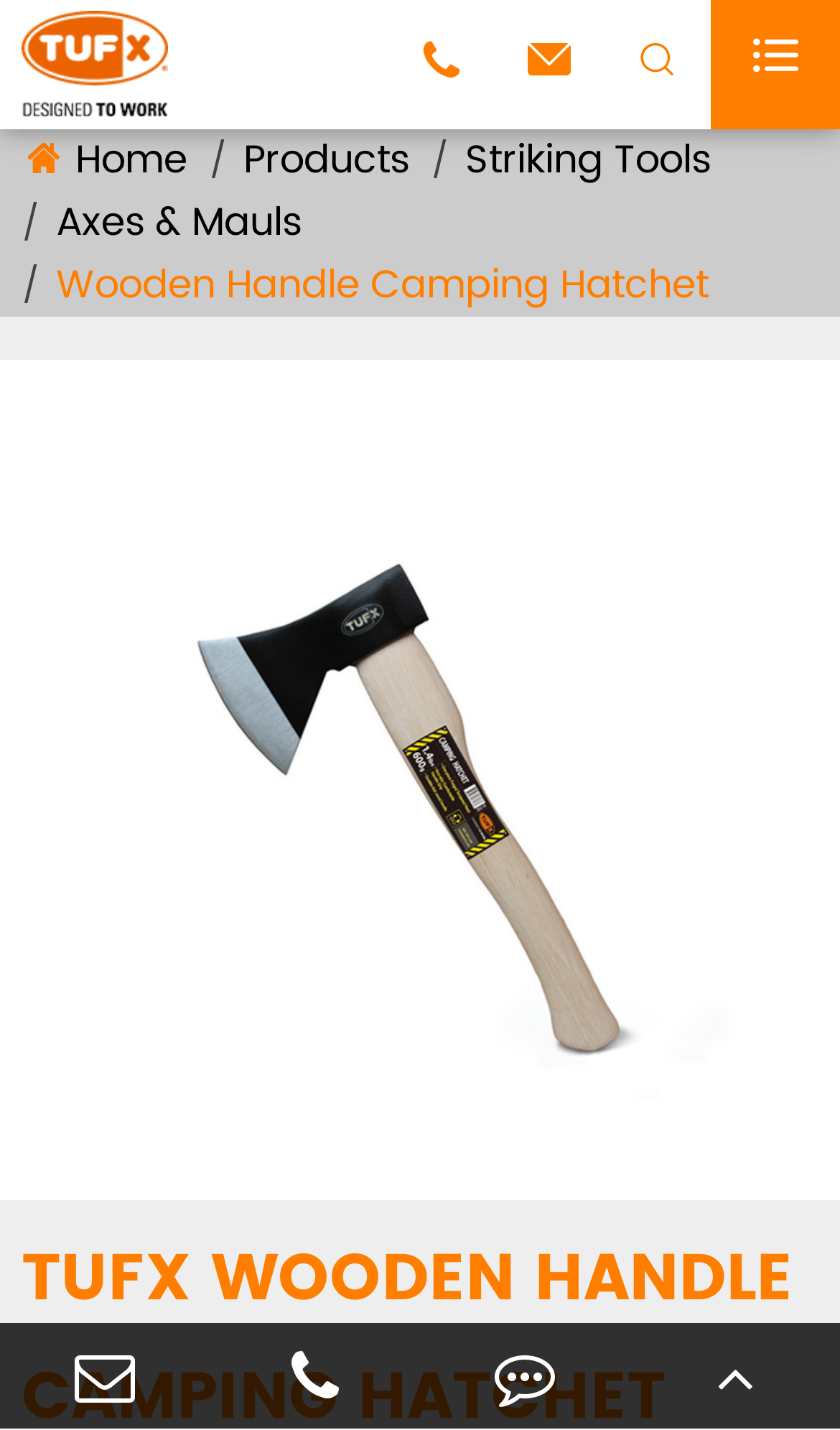How many social media links are at the bottom?
Based on the image, answer the question with as much detail as possible.

The social media links are obtained from the links '' and '' at the bottom of the webpage, which are likely to be Facebook and Twitter links.